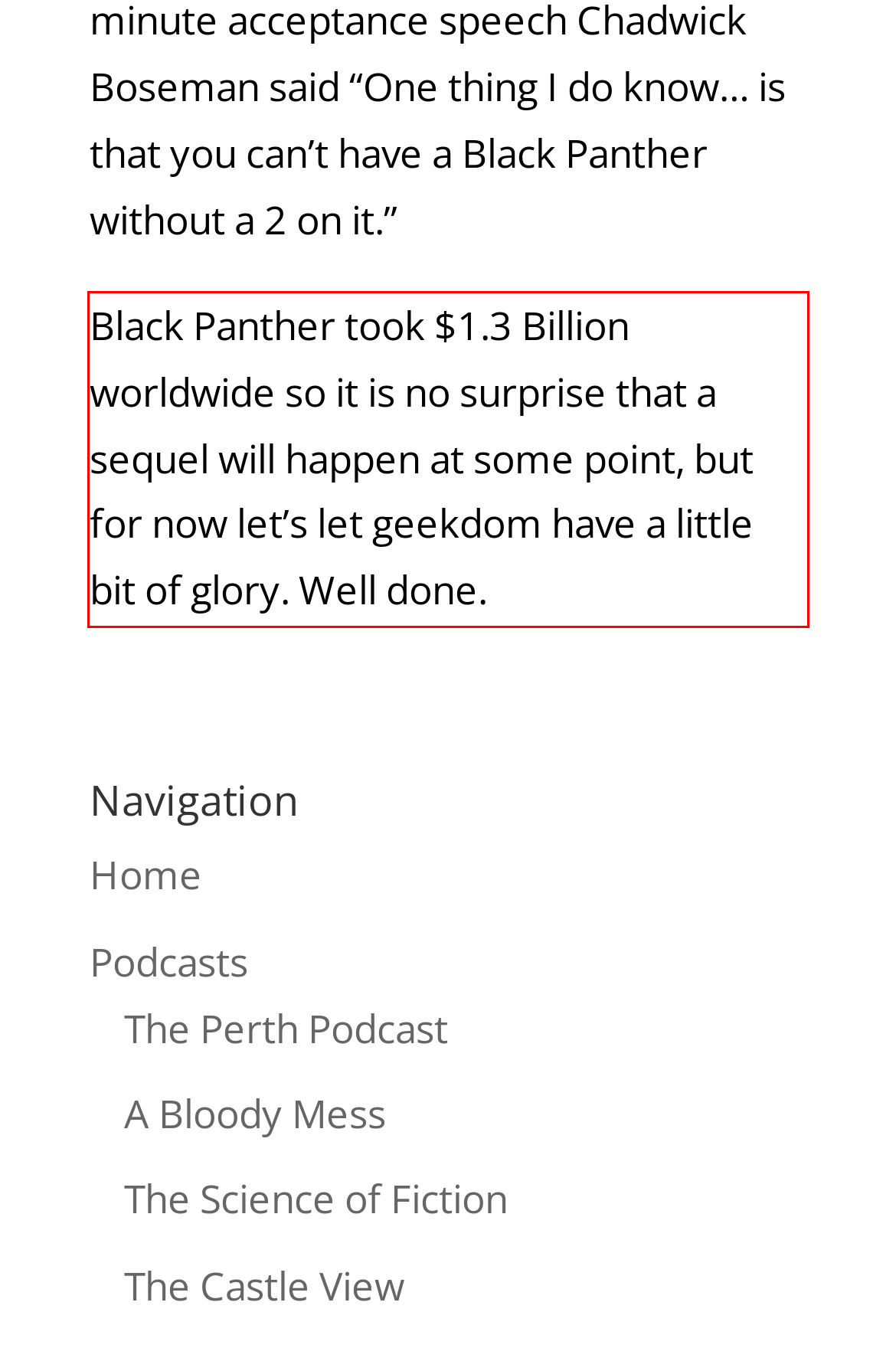Please identify the text within the red rectangular bounding box in the provided webpage screenshot.

Black Panther took $1.3 Billion worldwide so it is no surprise that a sequel will happen at some point, but for now let’s let geekdom have a little bit of glory. Well done.